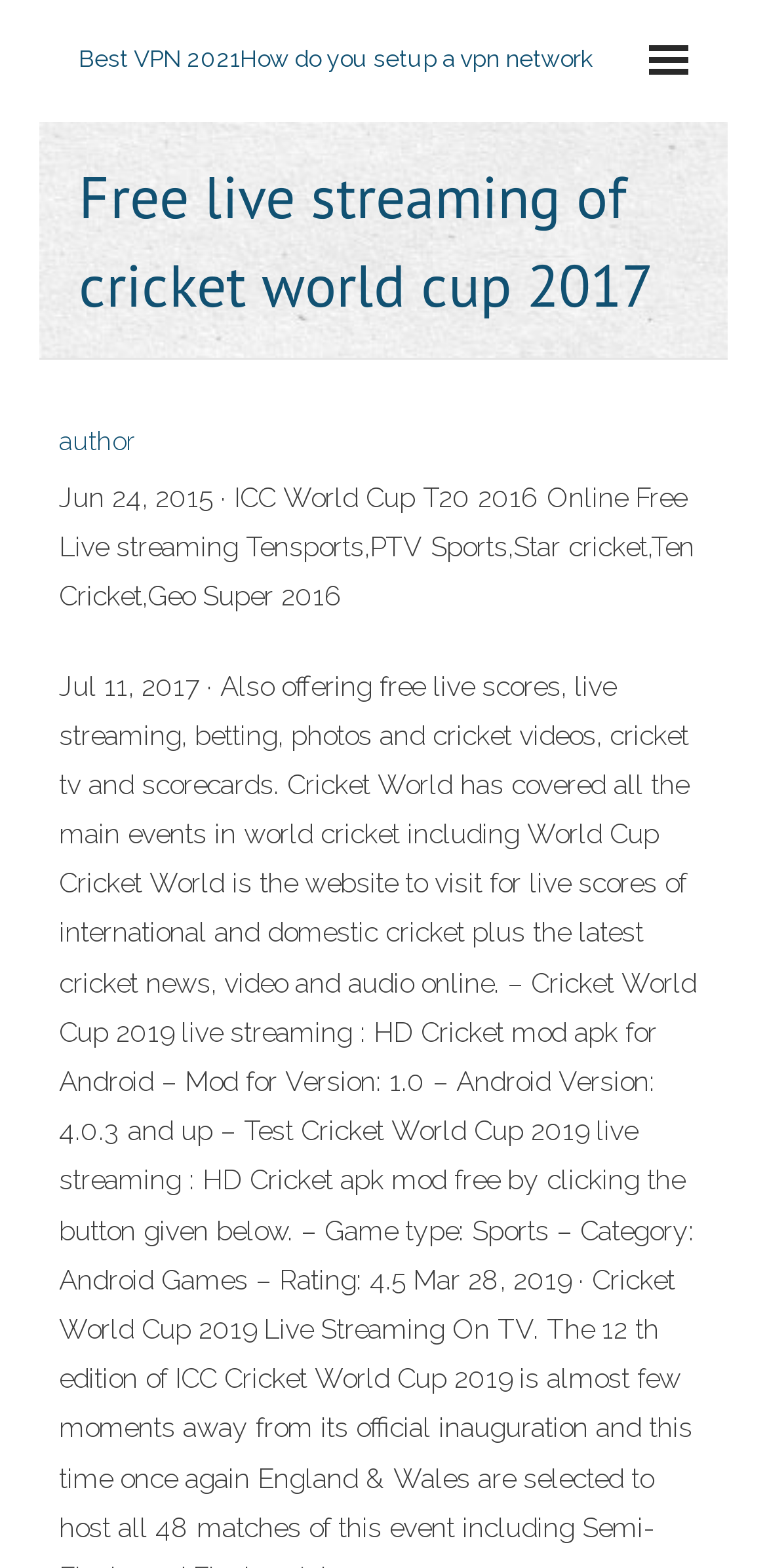What is the date of the article?
Answer the question using a single word or phrase, according to the image.

Jun 24, 2015